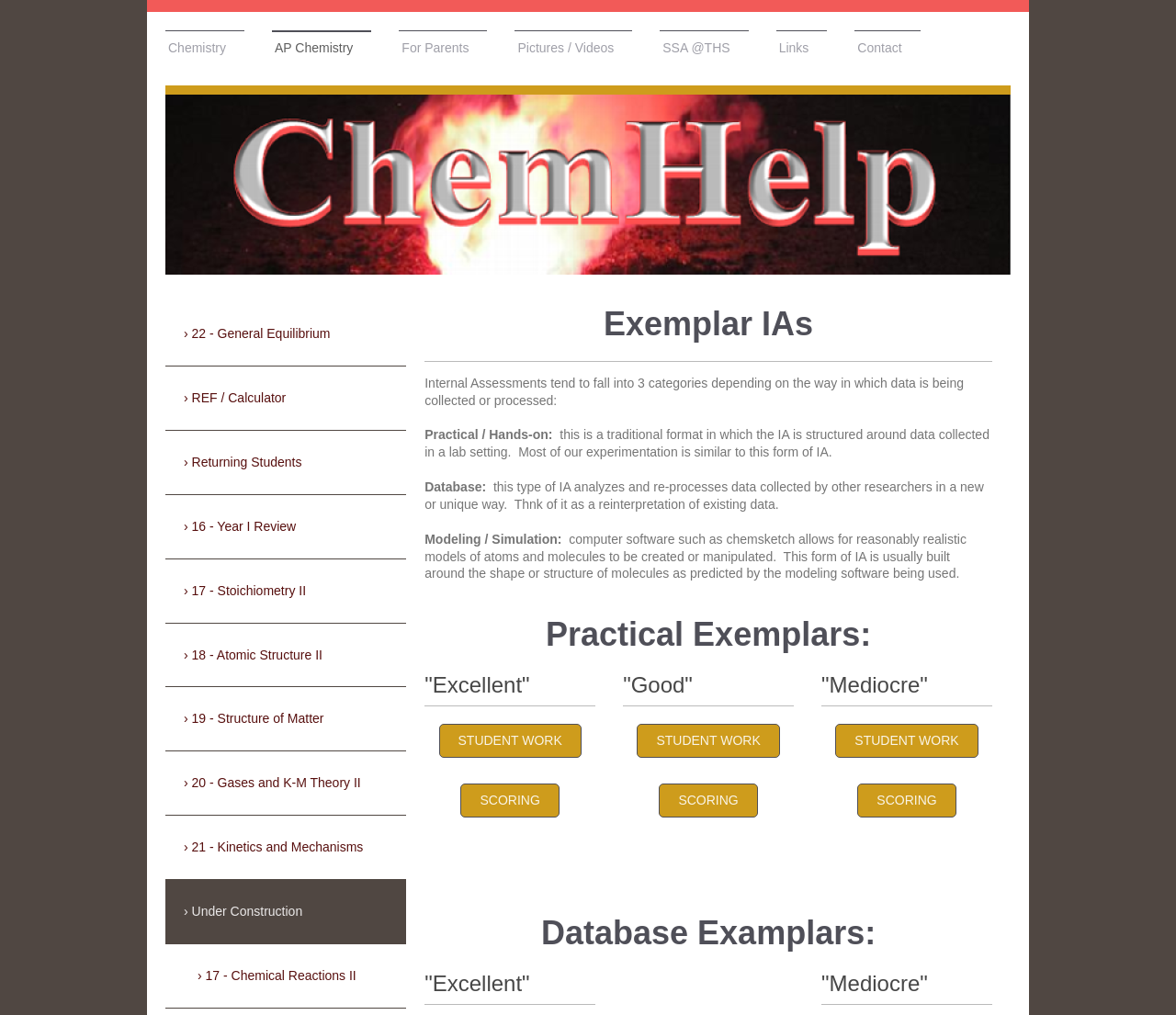Provide a thorough summary of the webpage.

The webpage is titled "ChemHelp - Exemplar IAs" and appears to be a resource for chemistry students and teachers. At the top of the page, there are seven links: "Chemistry", "AP Chemistry", "For Parents", "Pictures / Videos", "SSA @THS", "Links", and "Contact". 

Below these links, there is a heading "Exemplar IAs" followed by a paragraph of text explaining that Internal Assessments (IAs) can be categorized into three types: Practical/Hands-on, Database, and Modeling/Simulation. 

The page then divides into three sections: "Practical Exemplars", "Database Examplars", and a list of links to various chemistry topics. 

In the "Practical Exemplars" section, there are three subheadings: "Excellent", "Good", and "Mediocre", each with links to "STUDENT WORK" and "SCORING". 

In the "Database Examplars" section, there are two subheadings: "Excellent" and "Mediocre", with no additional links. 

On the left side of the page, there is a list of links to various chemistry topics, including "General Equilibrium", "REF / Calculator", "Returning Students", and several specific chemistry topics such as "Stoichiometry II" and "Atomic Structure II".